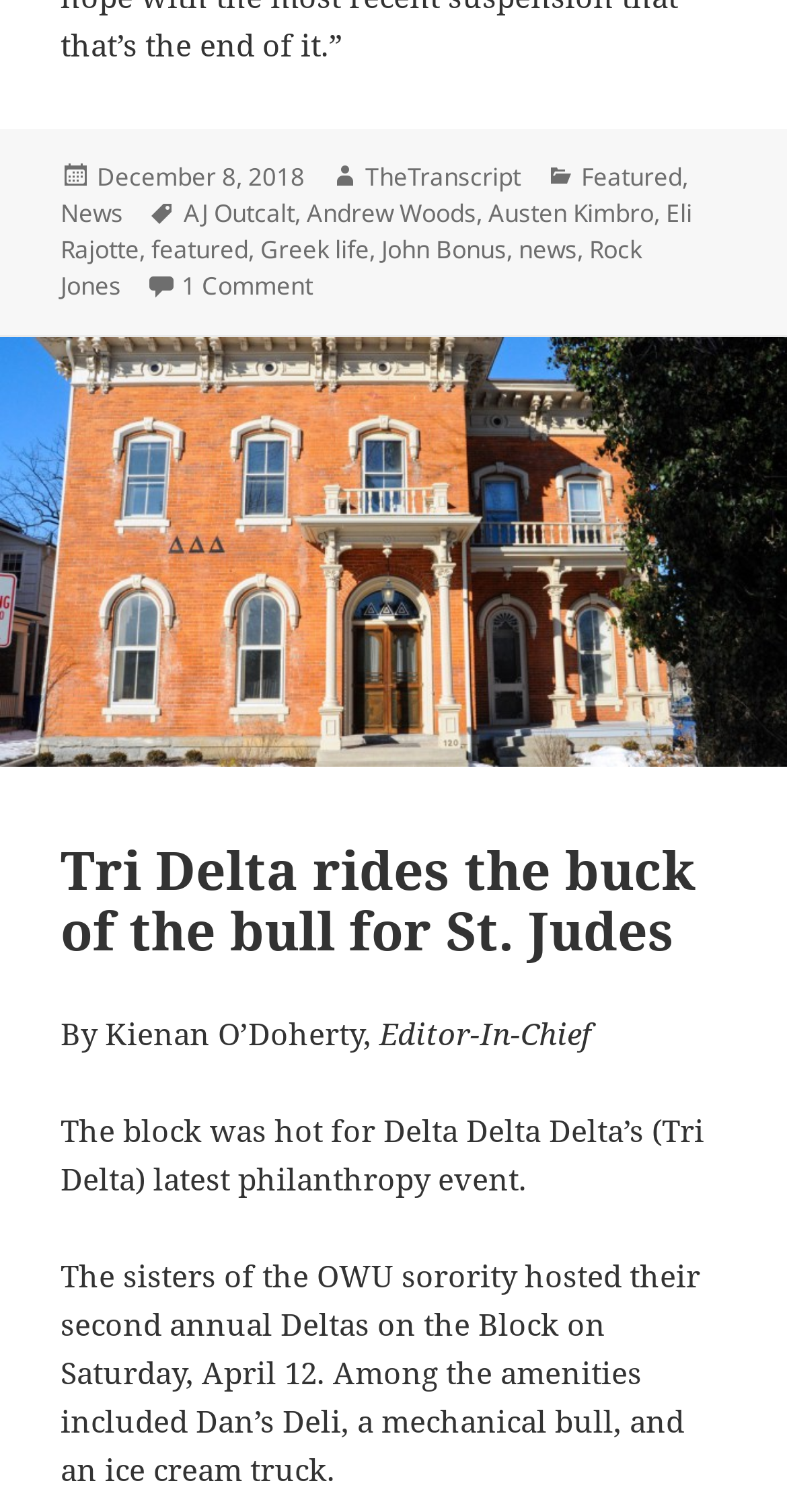Please specify the bounding box coordinates of the clickable region necessary for completing the following instruction: "Click on the link to view the post dated December 8, 2018". The coordinates must consist of four float numbers between 0 and 1, i.e., [left, top, right, bottom].

[0.123, 0.105, 0.387, 0.129]